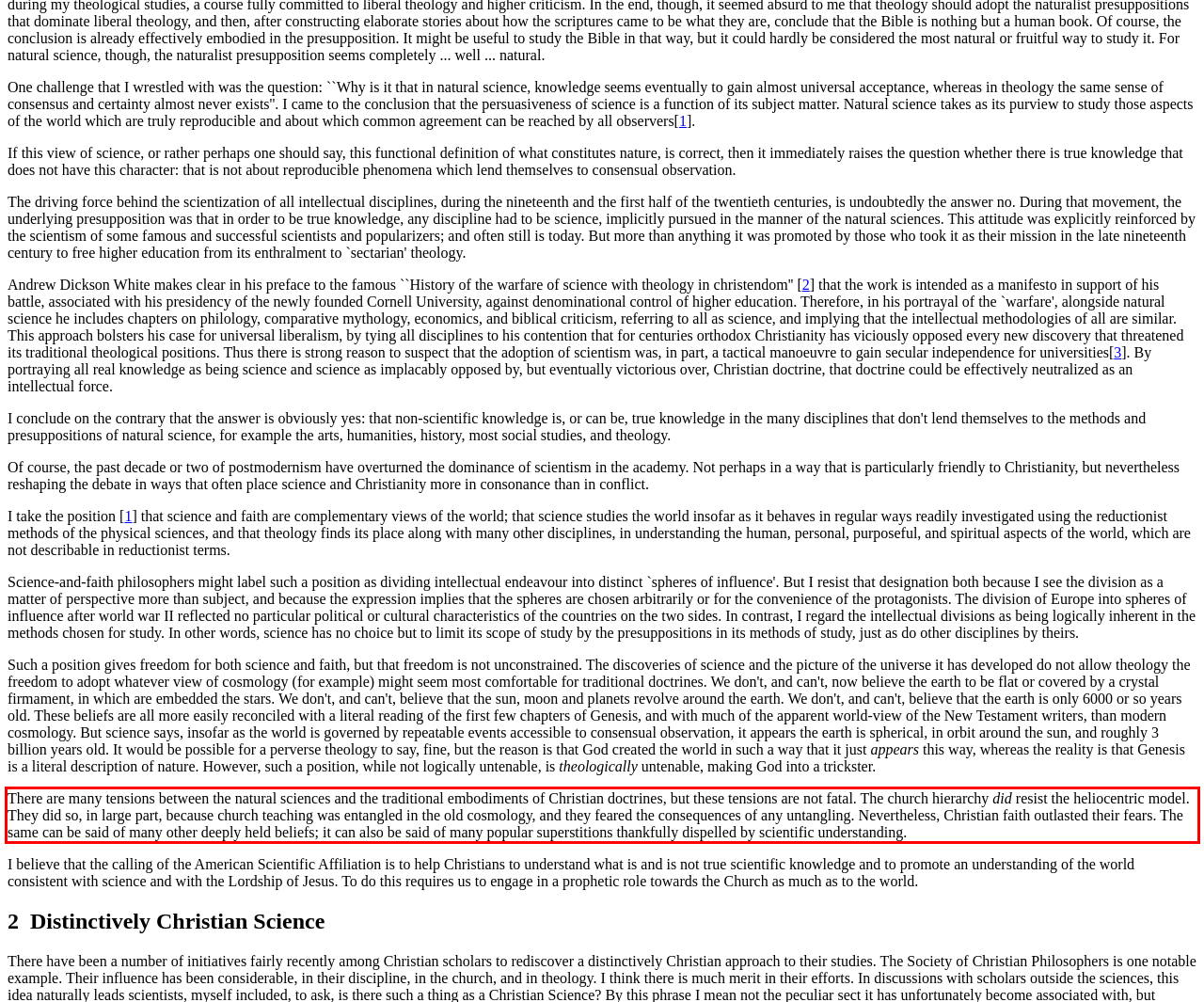Analyze the screenshot of the webpage that features a red bounding box and recognize the text content enclosed within this red bounding box.

There are many tensions between the natural sciences and the traditional embodiments of Christian doctrines, but these tensions are not fatal. The church hierarchy did resist the heliocentric model. They did so, in large part, because church teaching was entangled in the old cosmology, and they feared the consequences of any untangling. Nevertheless, Christian faith outlasted their fears. The same can be said of many other deeply held beliefs; it can also be said of many popular superstitions thankfully dispelled by scientific understanding.